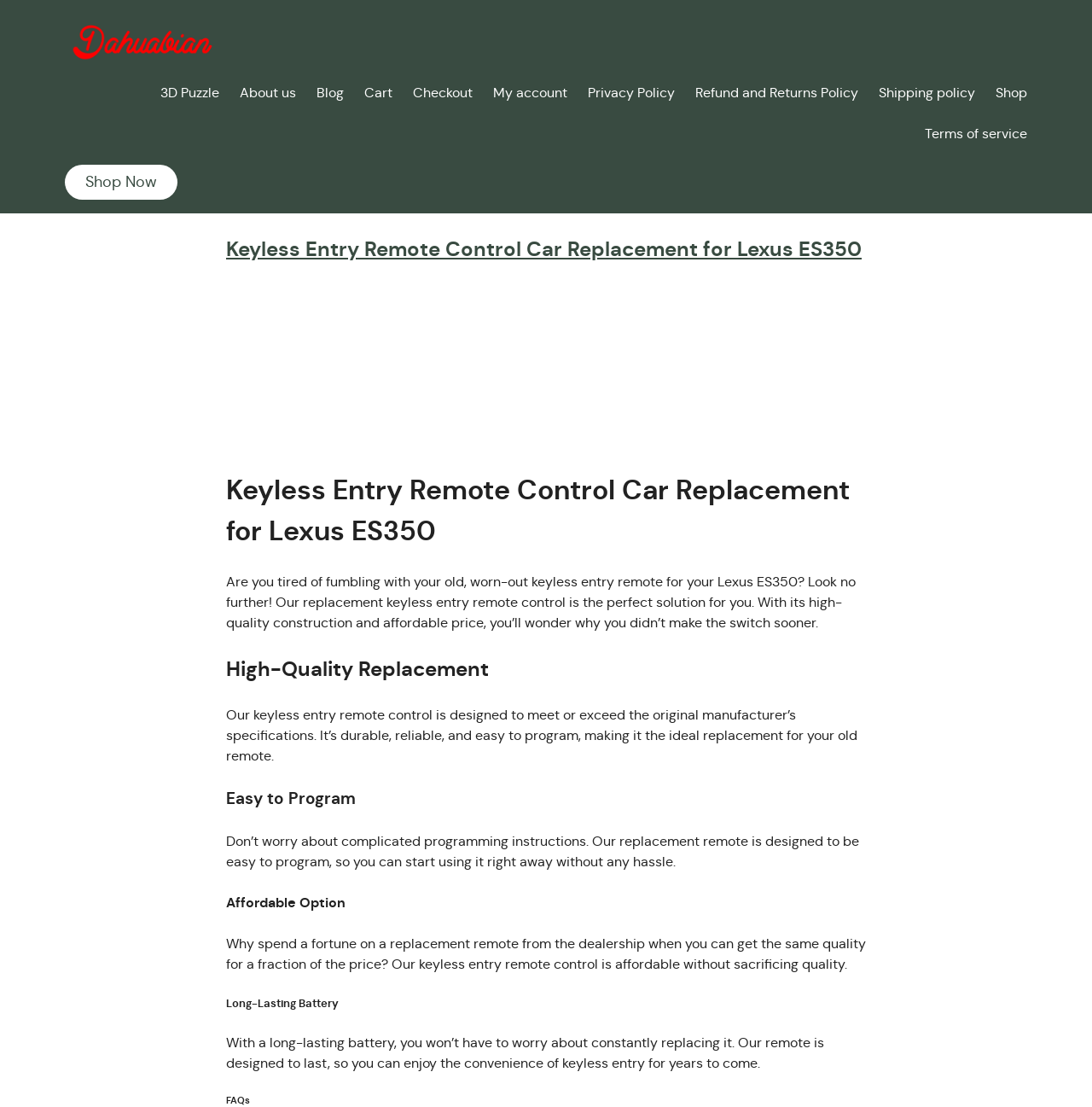Find the headline of the webpage and generate its text content.

Keyless Entry Remote Control Car Replacement for Lexus ES350